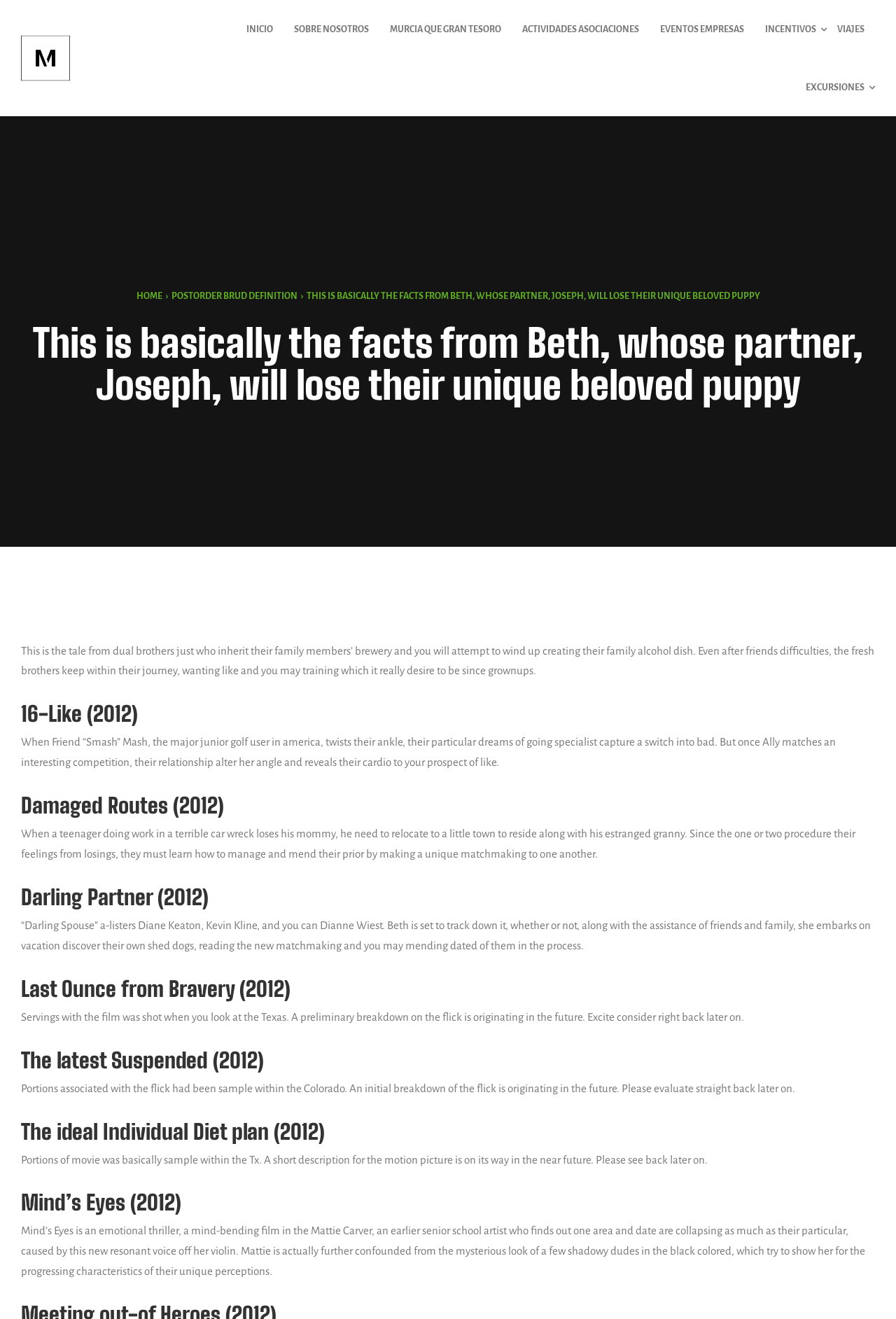Please specify the bounding box coordinates of the element that should be clicked to execute the given instruction: 'Go to Natural England homepage'. Ensure the coordinates are four float numbers between 0 and 1, expressed as [left, top, right, bottom].

None